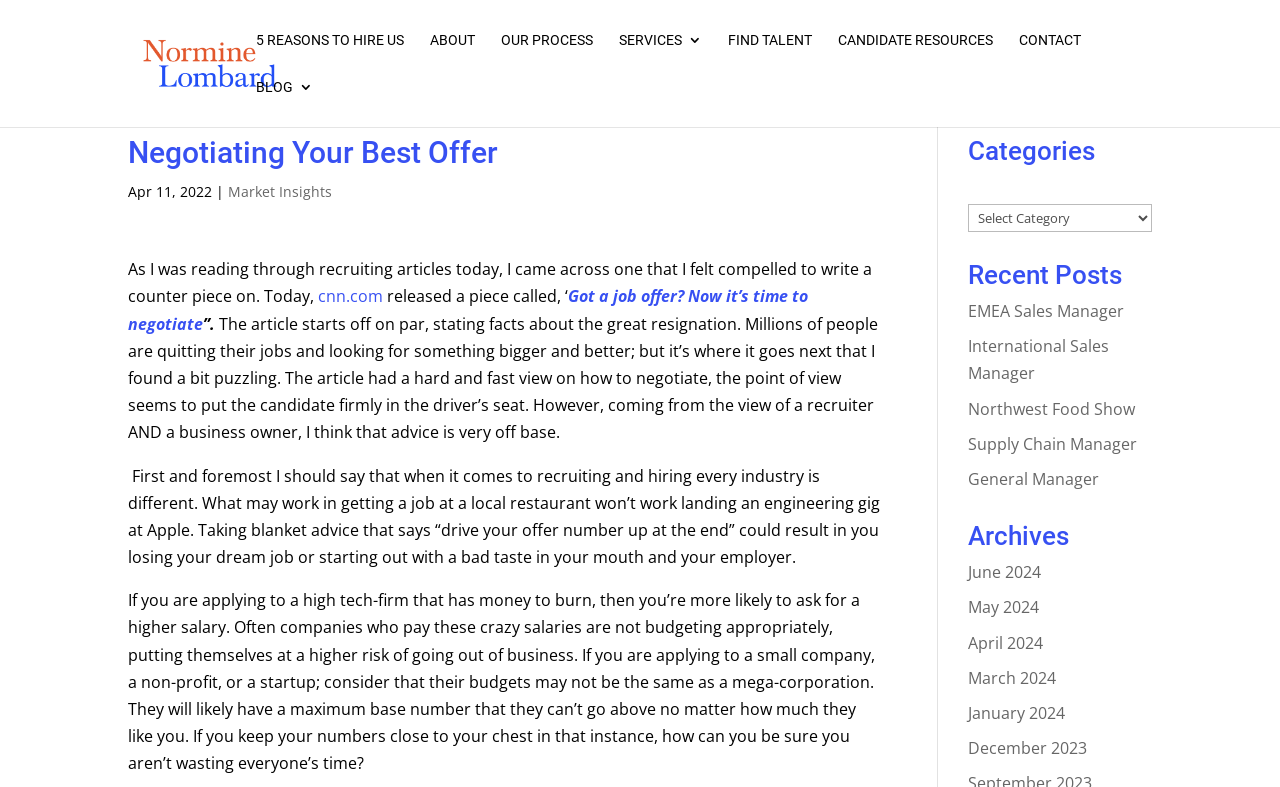Please give the bounding box coordinates of the area that should be clicked to fulfill the following instruction: "Read the article 'Got a job offer? Now it’s time to negotiate'". The coordinates should be in the format of four float numbers from 0 to 1, i.e., [left, top, right, bottom].

[0.1, 0.363, 0.631, 0.425]